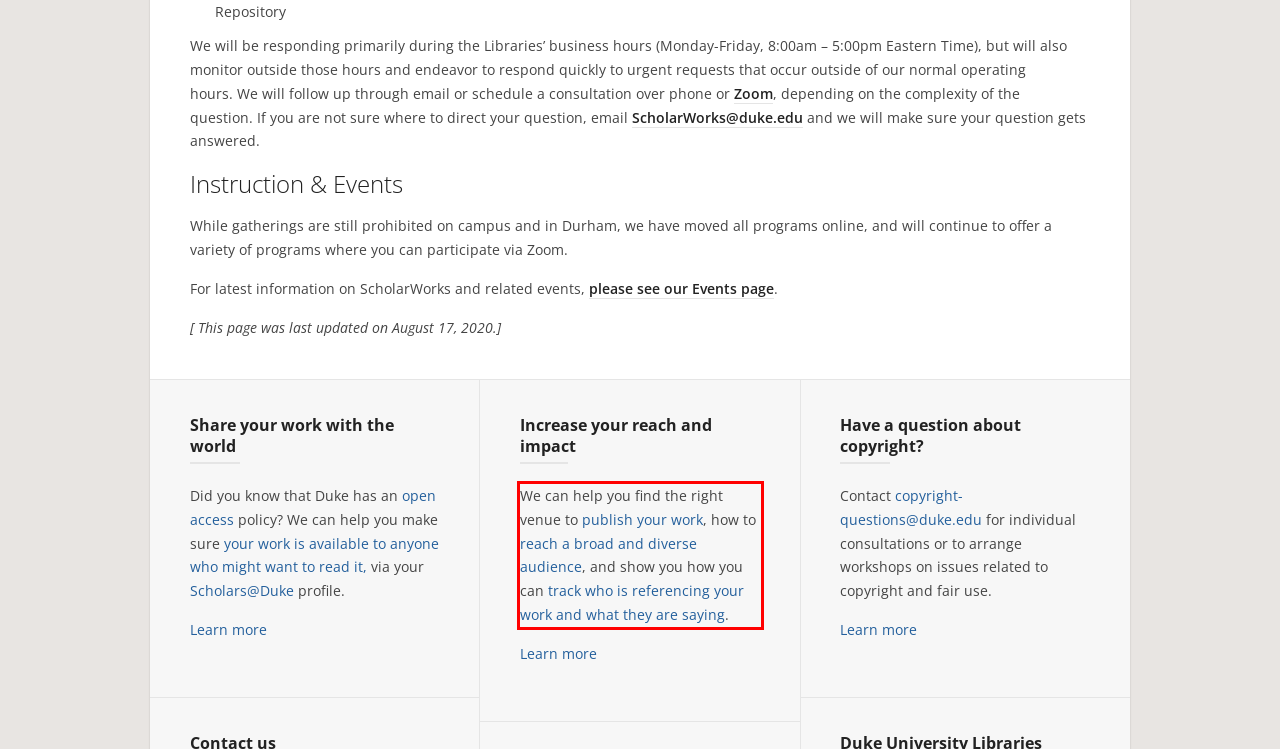Please analyze the screenshot of a webpage and extract the text content within the red bounding box using OCR.

We can help you find the right venue to publish your work, how to reach a broad and diverse audience, and show you how you can track who is referencing your work and what they are saying.